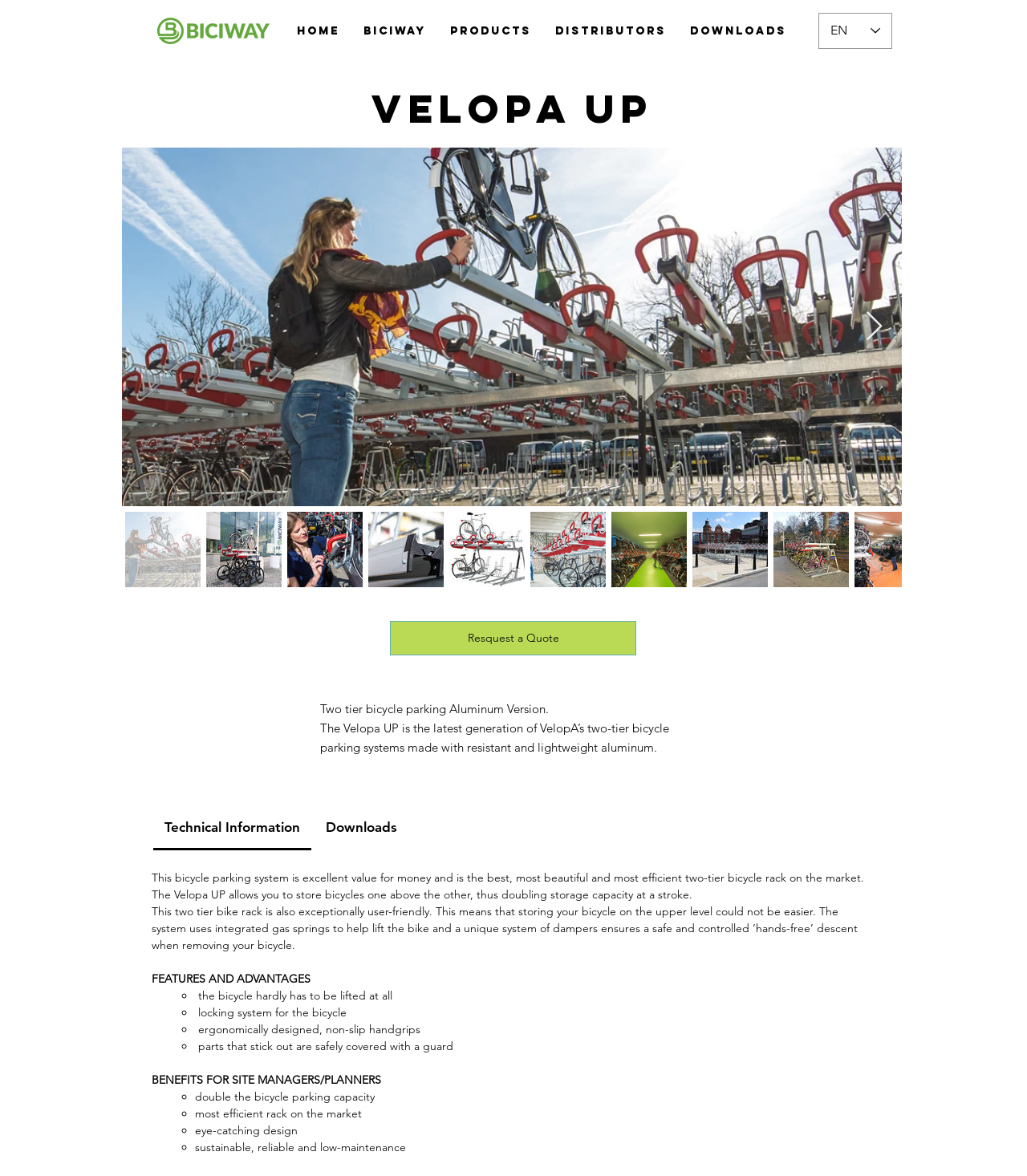What is the name of the product?
Provide a one-word or short-phrase answer based on the image.

Velopa UP